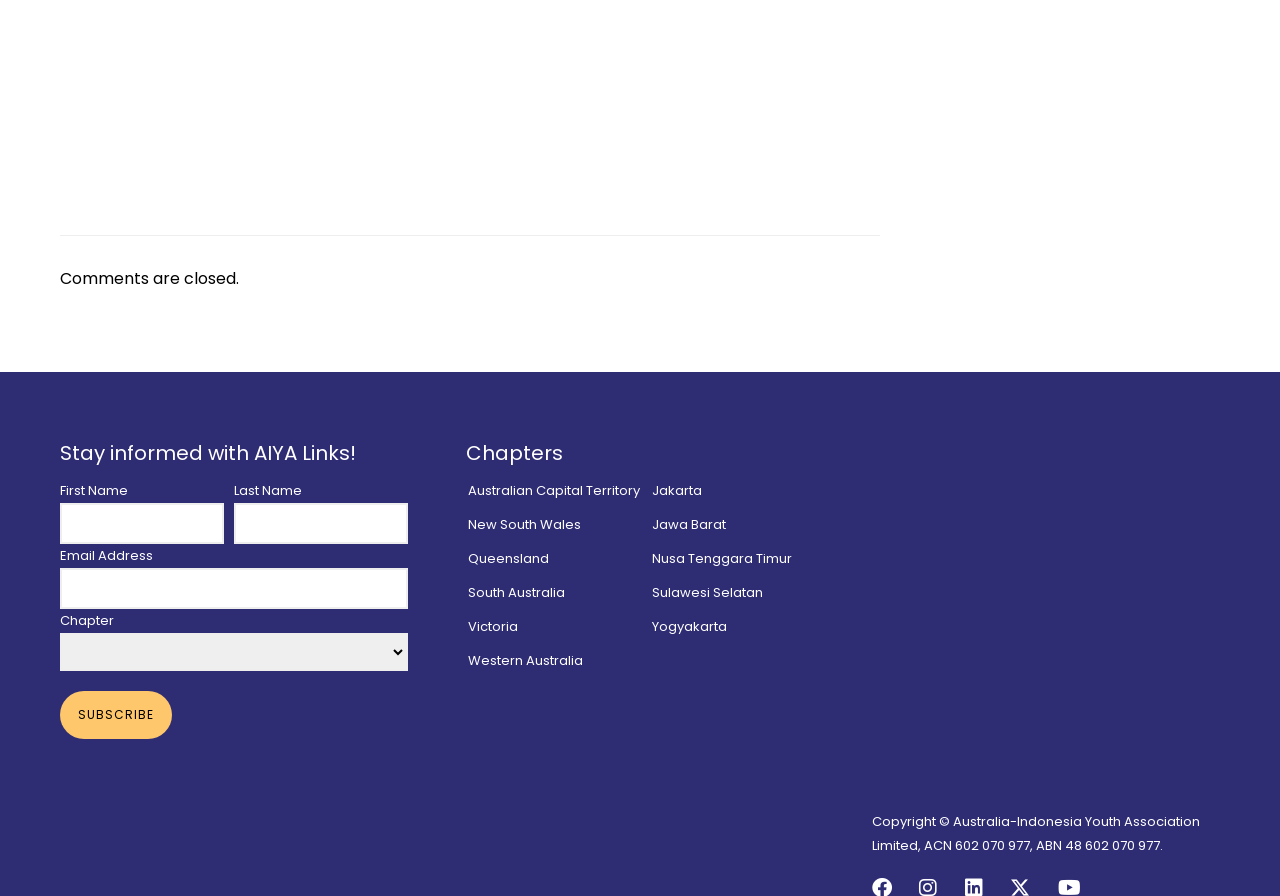What is the purpose of the form?
Using the image provided, answer with just one word or phrase.

To subscribe